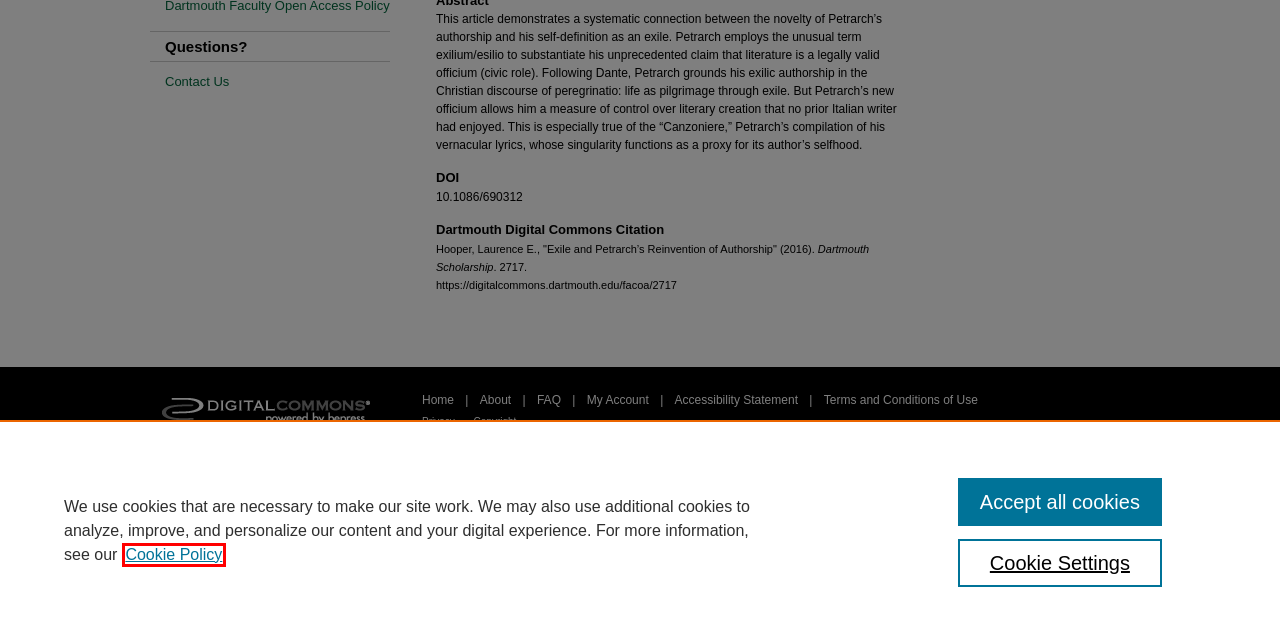Examine the webpage screenshot and identify the UI element enclosed in the red bounding box. Pick the webpage description that most accurately matches the new webpage after clicking the selected element. Here are the candidates:
A. Copyright - bepress
B. Dartmouth Digital Commons: Accessibility Statement
C. Dartmouth Digital Commons (DDC): Terms and Conditions of Use | Dartmouth Digital Commons
D. Digital Commons | Digital showcase for scholarly work | Elsevier
E. Browse by Author | Dartmouth Digital Commons
F. Cookie Notice | Elsevier Legal
G. Dartmouth Digital Commons
H. Faculty Work | Dartmouth College Research | Dartmouth Digital Commons

F